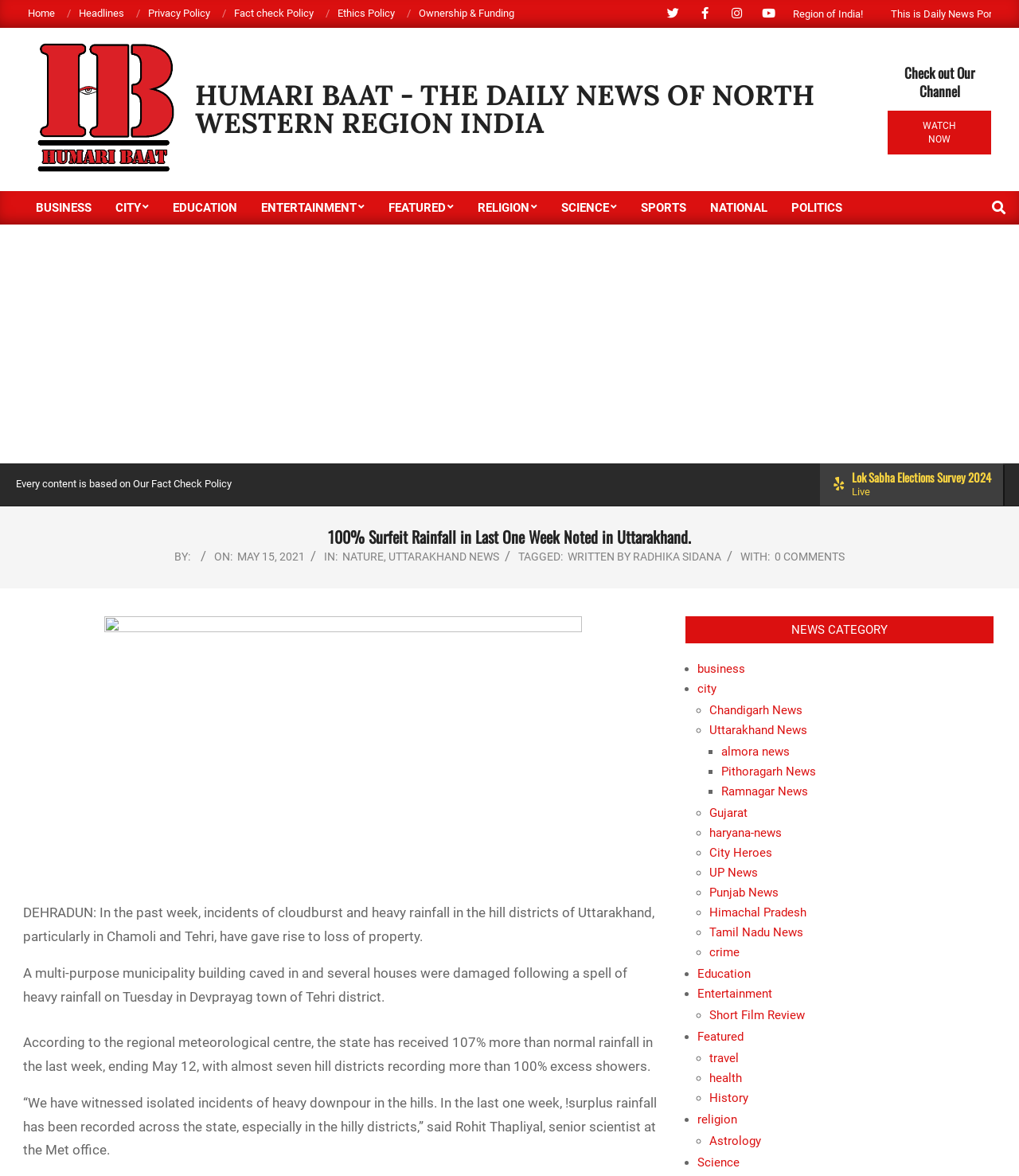Provide a thorough description of this webpage.

This webpage is a news article from Humari Baat, a daily news website focused on the North Western region of India. At the top, there is a navigation menu with links to various sections, including Home, Headlines, Privacy Policy, and more. Below this, there is a logo and a heading that reads "Humari Baat - The Daily News of North Western Region India".

On the left side, there is a vertical menu with links to different categories, such as Business, City, Education, Entertainment, and more. Below this, there is a search bar where users can type in keywords to search for specific articles.

The main content of the webpage is an article titled "100% Surfeit Rainfall in Last One Week Noted in Uttarakhand." The article is divided into several paragraphs, with headings and subheadings that provide details about the heavy rainfall in Uttarakhand, including the damage caused to properties and the excess rainfall recorded in the state.

To the right of the article, there is a section with links to related news categories, including Business, City, and Uttarakhand News. Below this, there are links to specific news articles from different regions, such as Chandigarh, Almora, and Pithoragarh.

At the bottom of the webpage, there is a section with a heading that reads "Check out Our Channel" and a link to watch a video. There is also a statement that reads "Every content is based on Our Fact Check Policy" and a link to a survey about the Lok Sabha Elections in 2024.